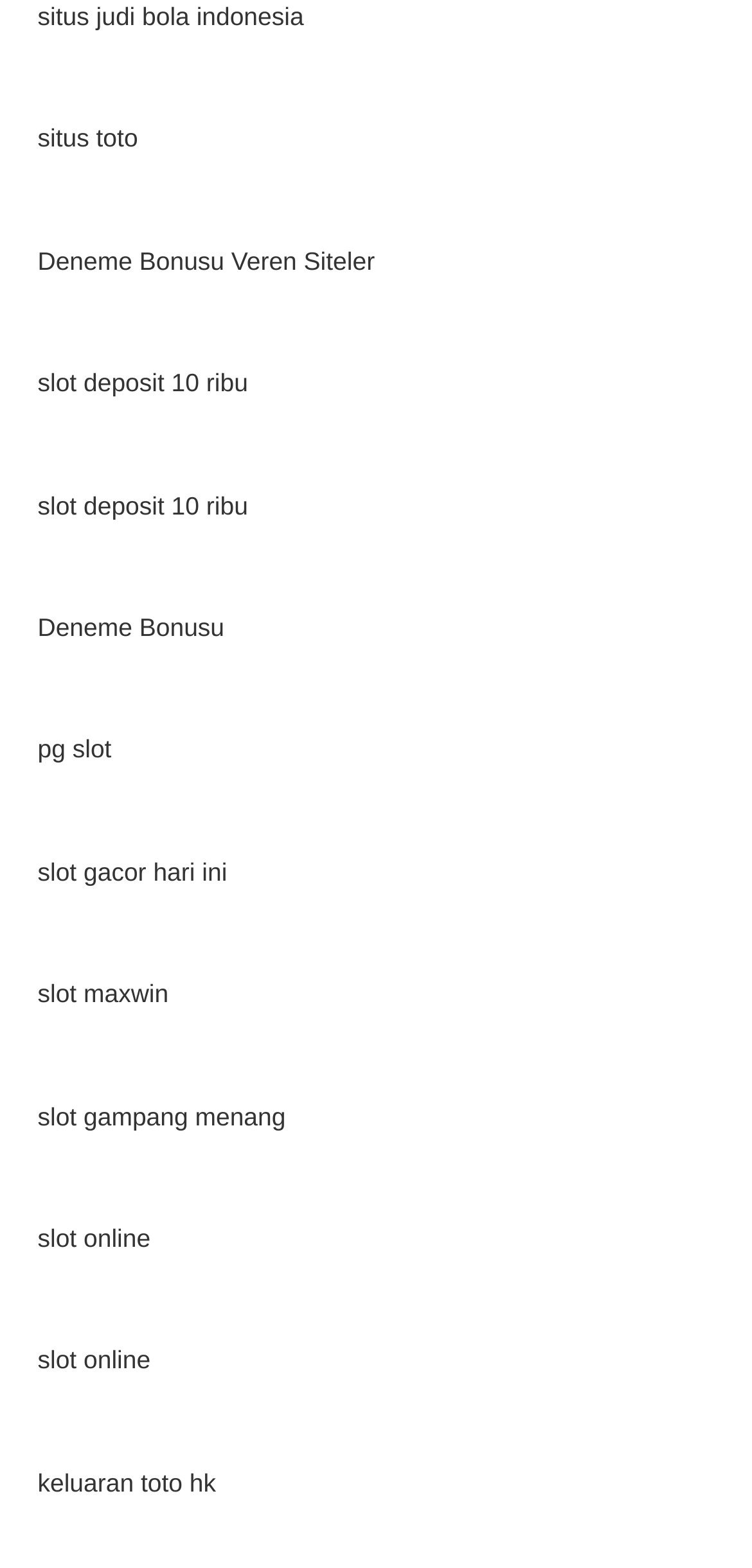Provide the bounding box coordinates of the section that needs to be clicked to accomplish the following instruction: "play slot deposit 10 ribu."

[0.05, 0.235, 0.33, 0.253]